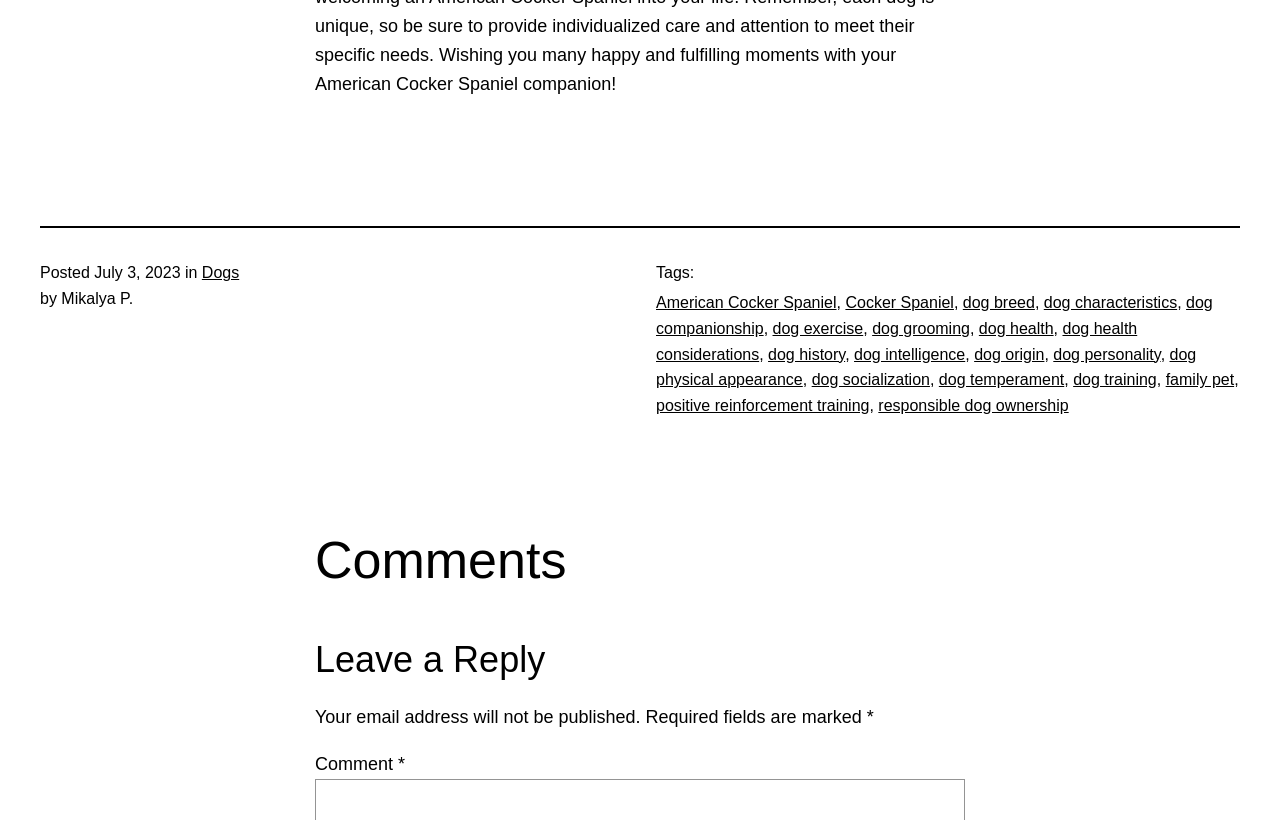Determine the coordinates of the bounding box that should be clicked to complete the instruction: "Click on the 'American Cocker Spaniel' link". The coordinates should be represented by four float numbers between 0 and 1: [left, top, right, bottom].

[0.512, 0.359, 0.654, 0.38]